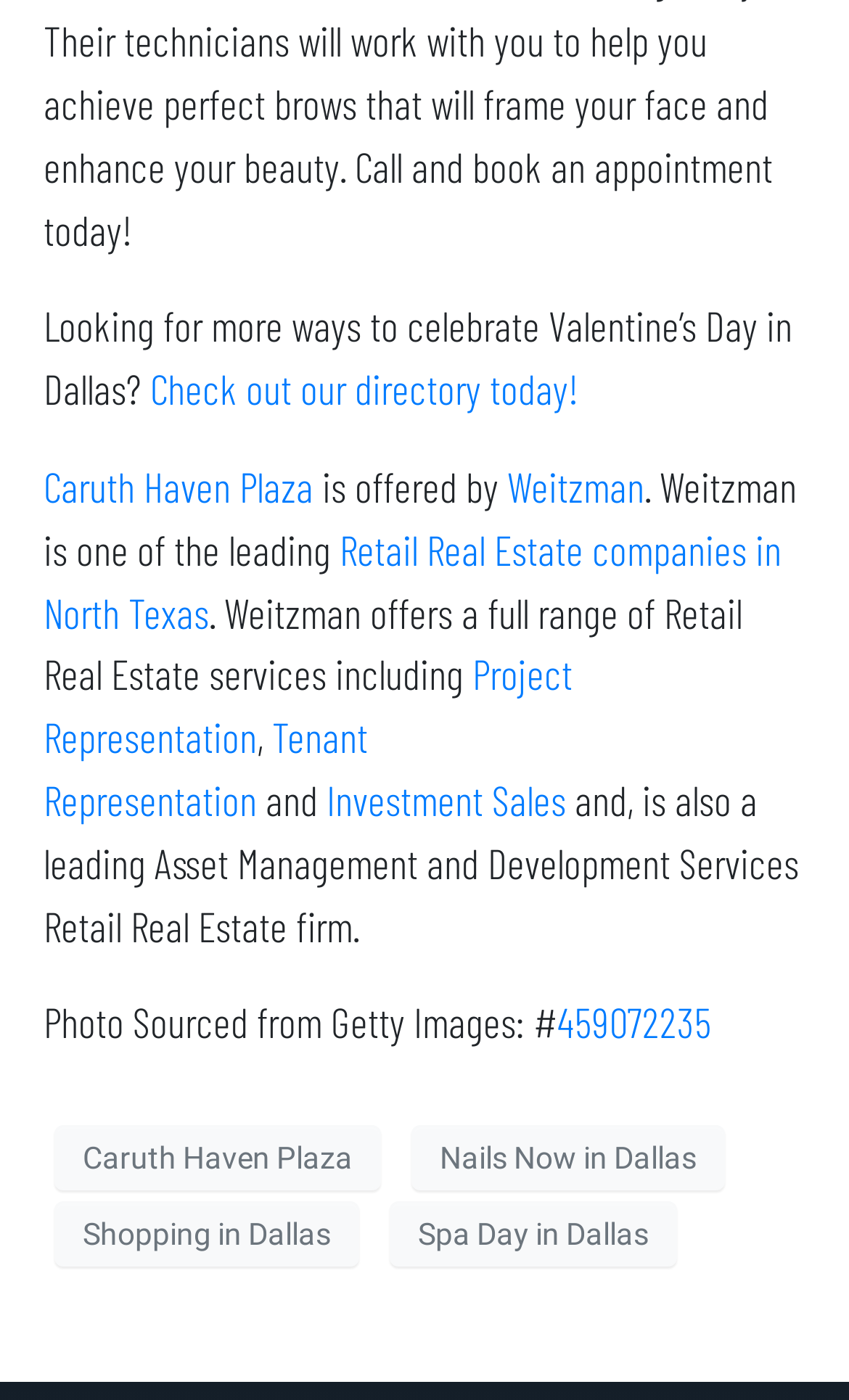Pinpoint the bounding box coordinates of the element you need to click to execute the following instruction: "Visit Caruth Haven Plaza". The bounding box should be represented by four float numbers between 0 and 1, in the format [left, top, right, bottom].

[0.051, 0.33, 0.369, 0.365]